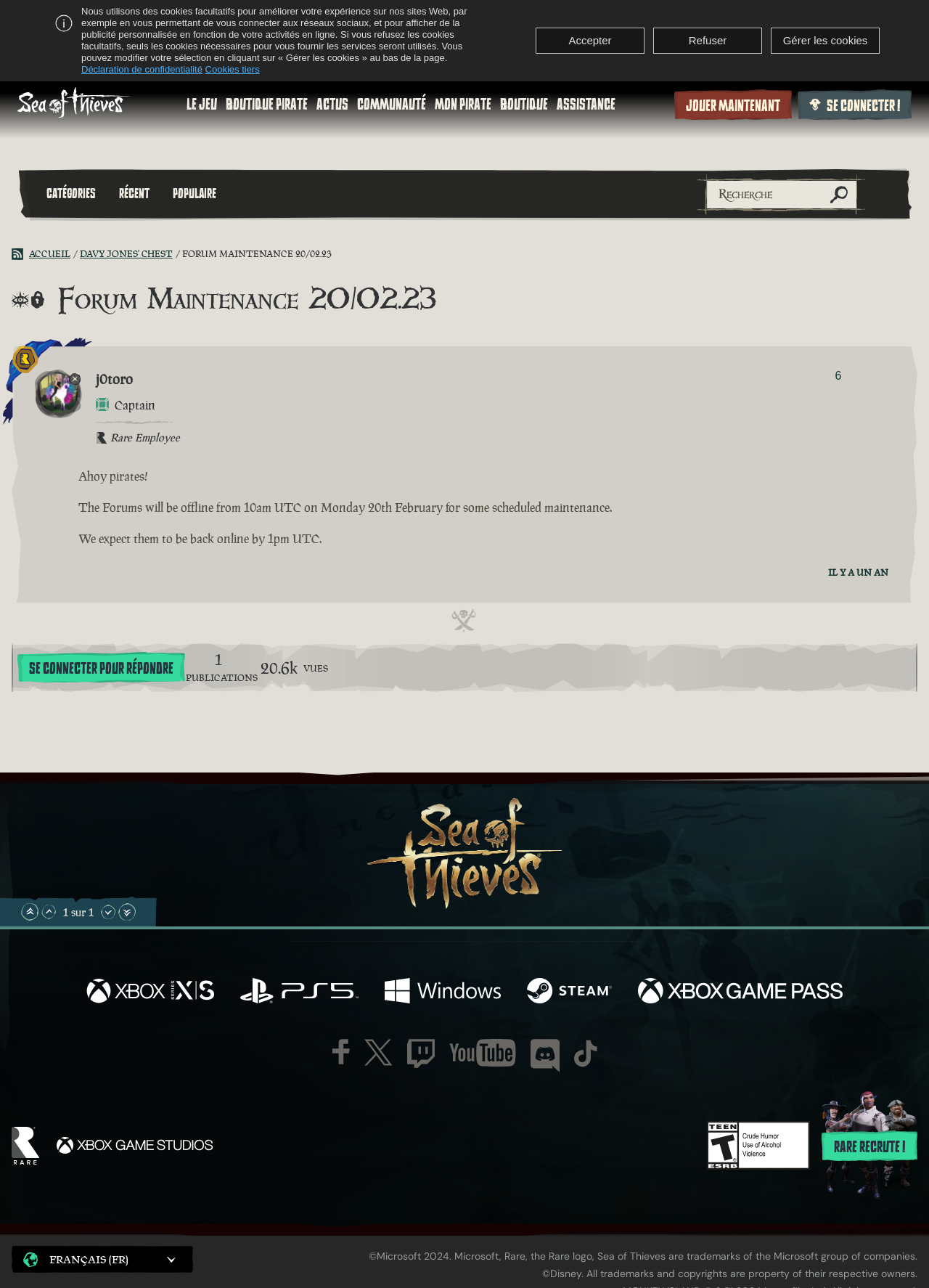Could you specify the bounding box coordinates for the clickable section to complete the following instruction: "Search in the forum"?

[0.75, 0.135, 0.931, 0.167]